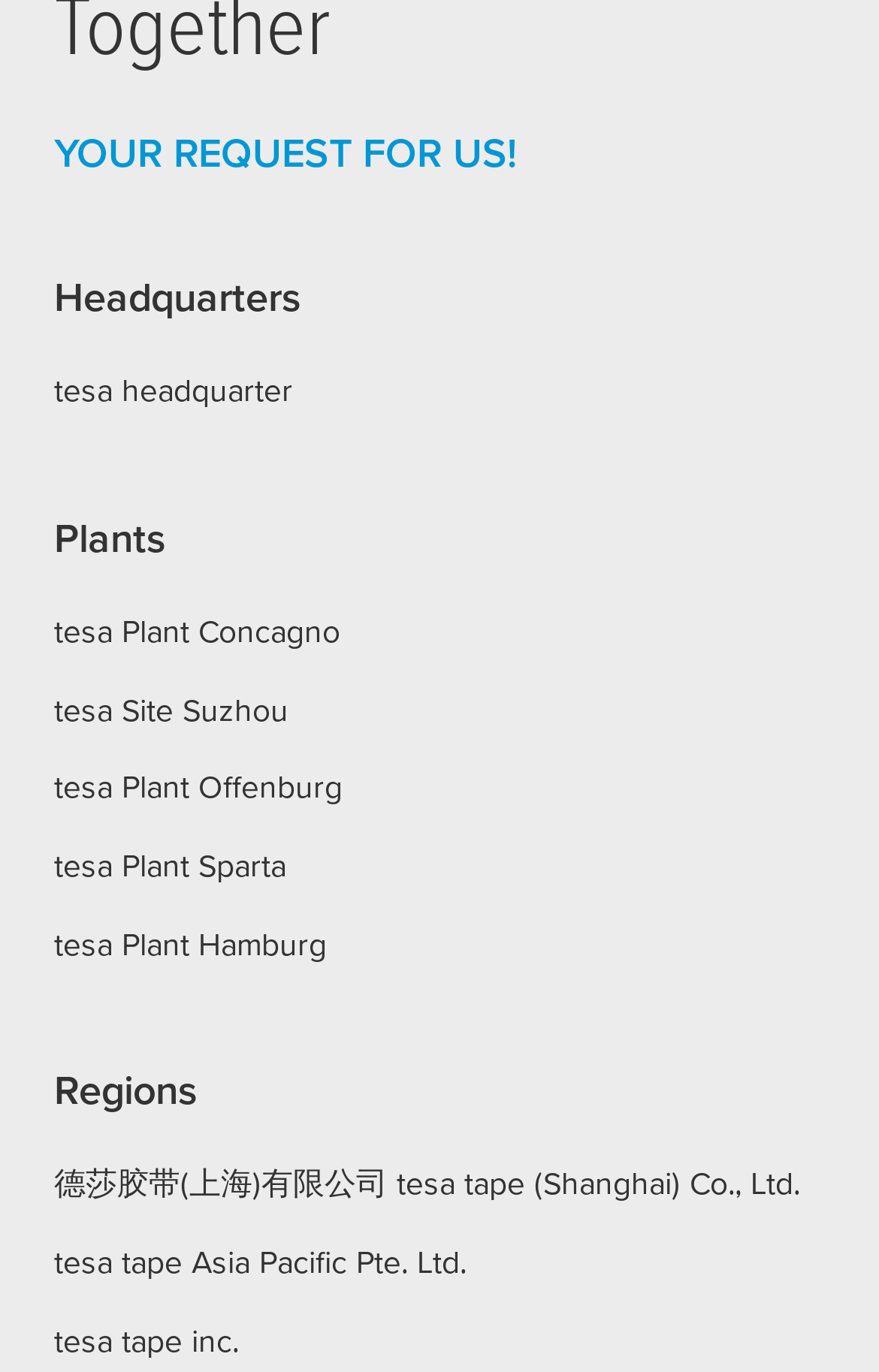Please find the bounding box coordinates of the clickable region needed to complete the following instruction: "go to tesa Plant Concagno". The bounding box coordinates must consist of four float numbers between 0 and 1, i.e., [left, top, right, bottom].

[0.062, 0.438, 0.387, 0.482]